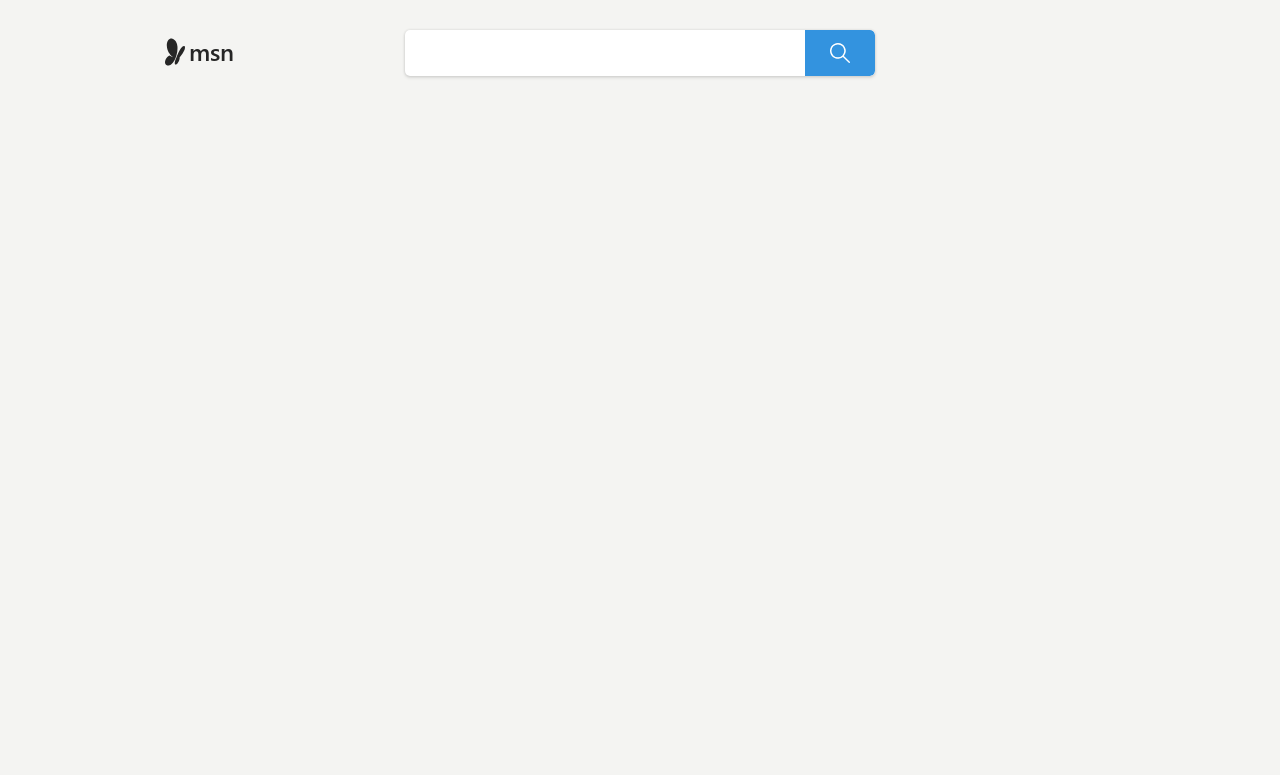What is the logo of the website?
Identify the answer in the screenshot and reply with a single word or phrase.

MSN